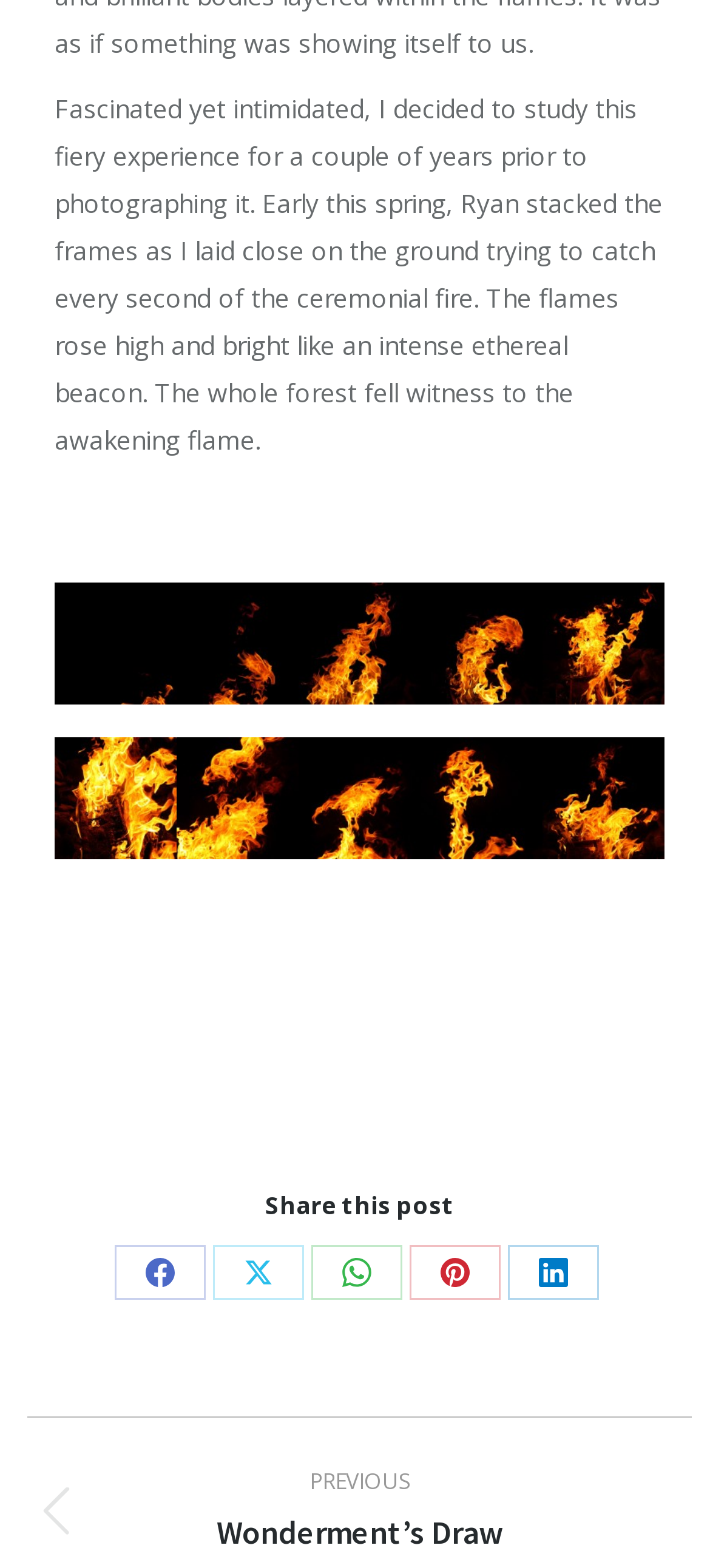What is the title of the previous post?
Utilize the information in the image to give a detailed answer to the question.

I found a link with the text 'Previous post: Wonderment's Draw', which suggests that the title of the previous post is 'Wonderment's Draw'.